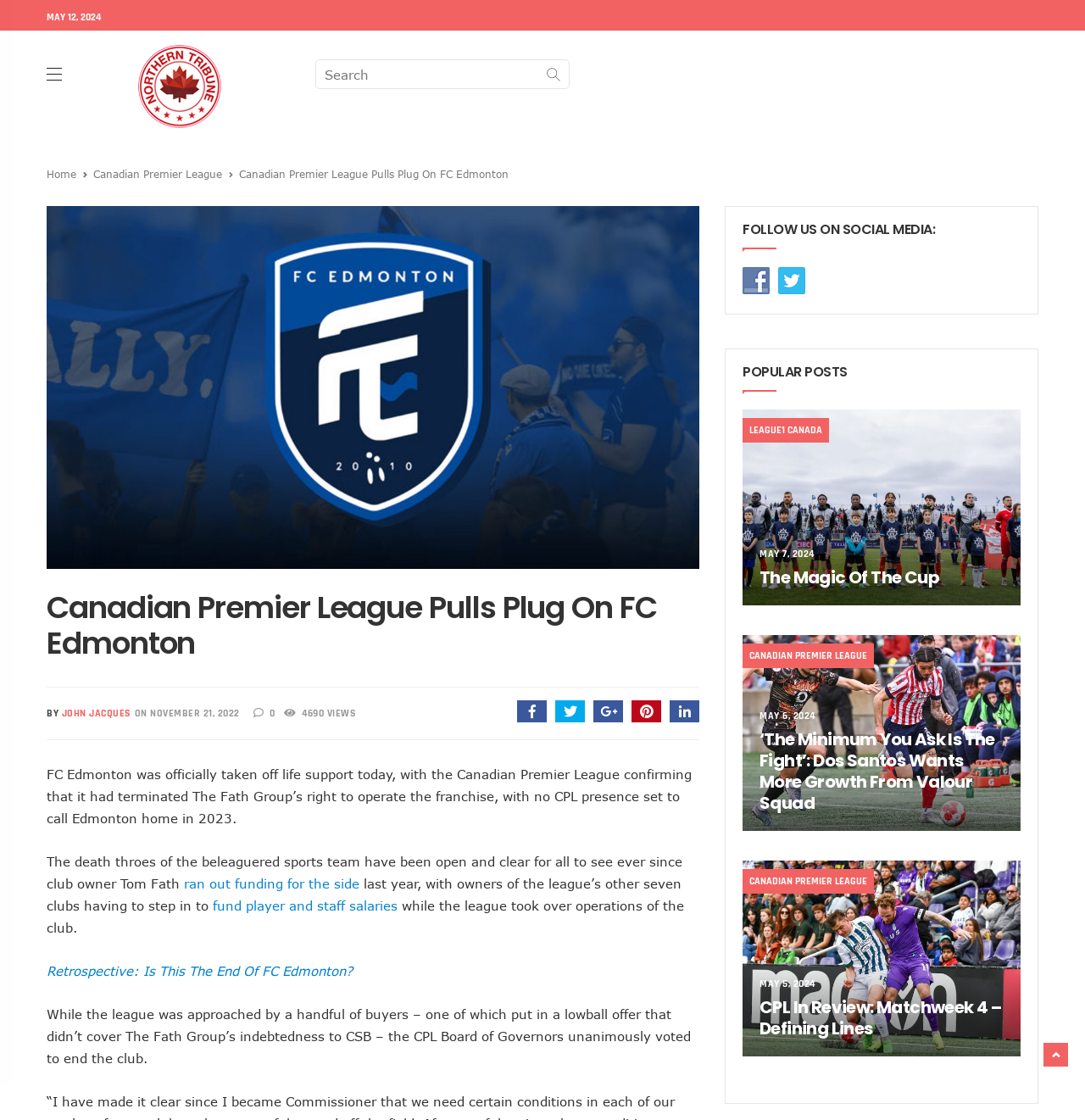Locate the UI element described by title="Share this post on Facebook!" in the provided webpage screenshot. Return the bounding box coordinates in the format (top-left x, top-left y, bottom-right x, bottom-right y), ensuring all values are between 0 and 1.

[0.477, 0.625, 0.504, 0.645]